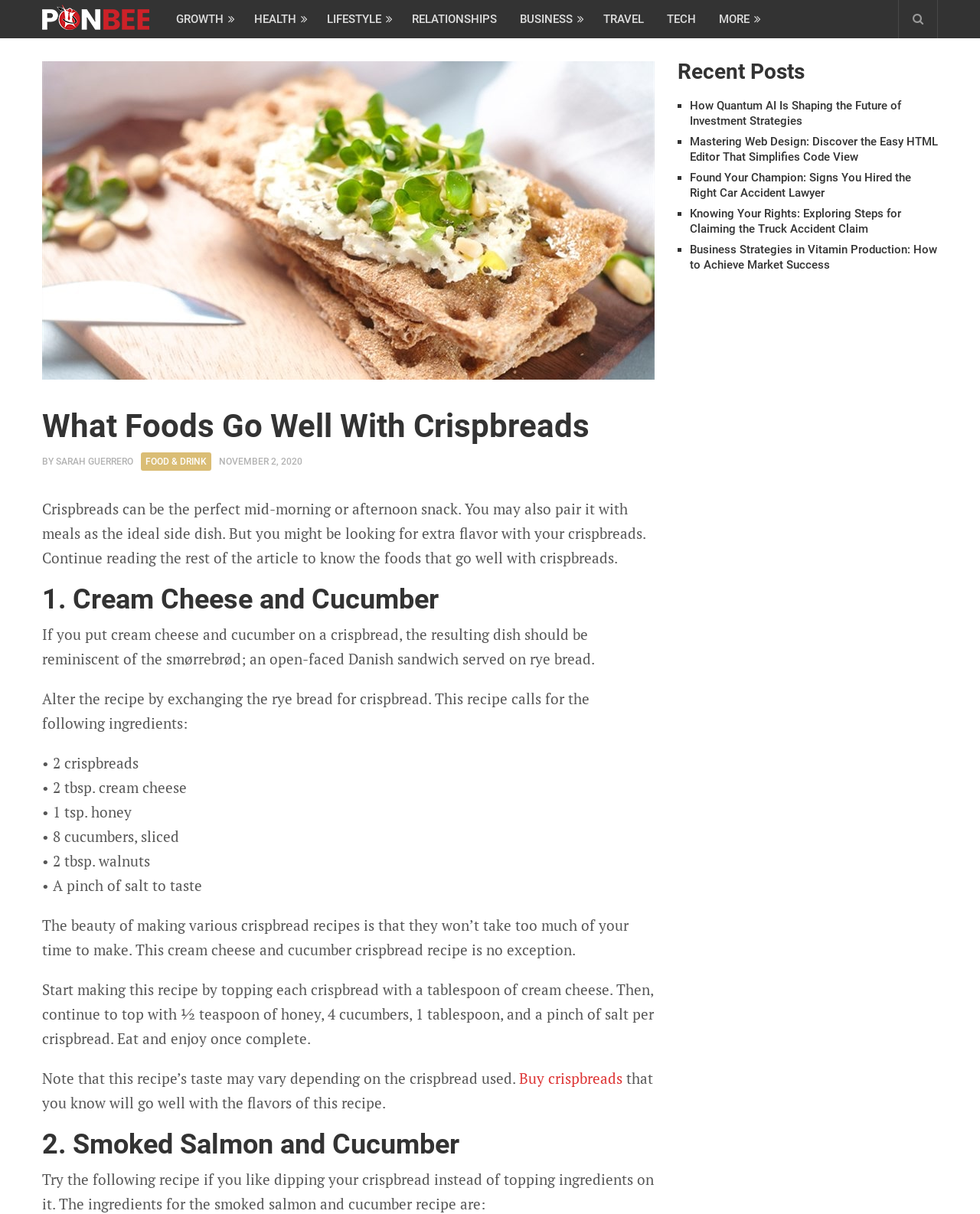Locate and provide the bounding box coordinates for the HTML element that matches this description: "More".

[0.722, 0.0, 0.784, 0.032]